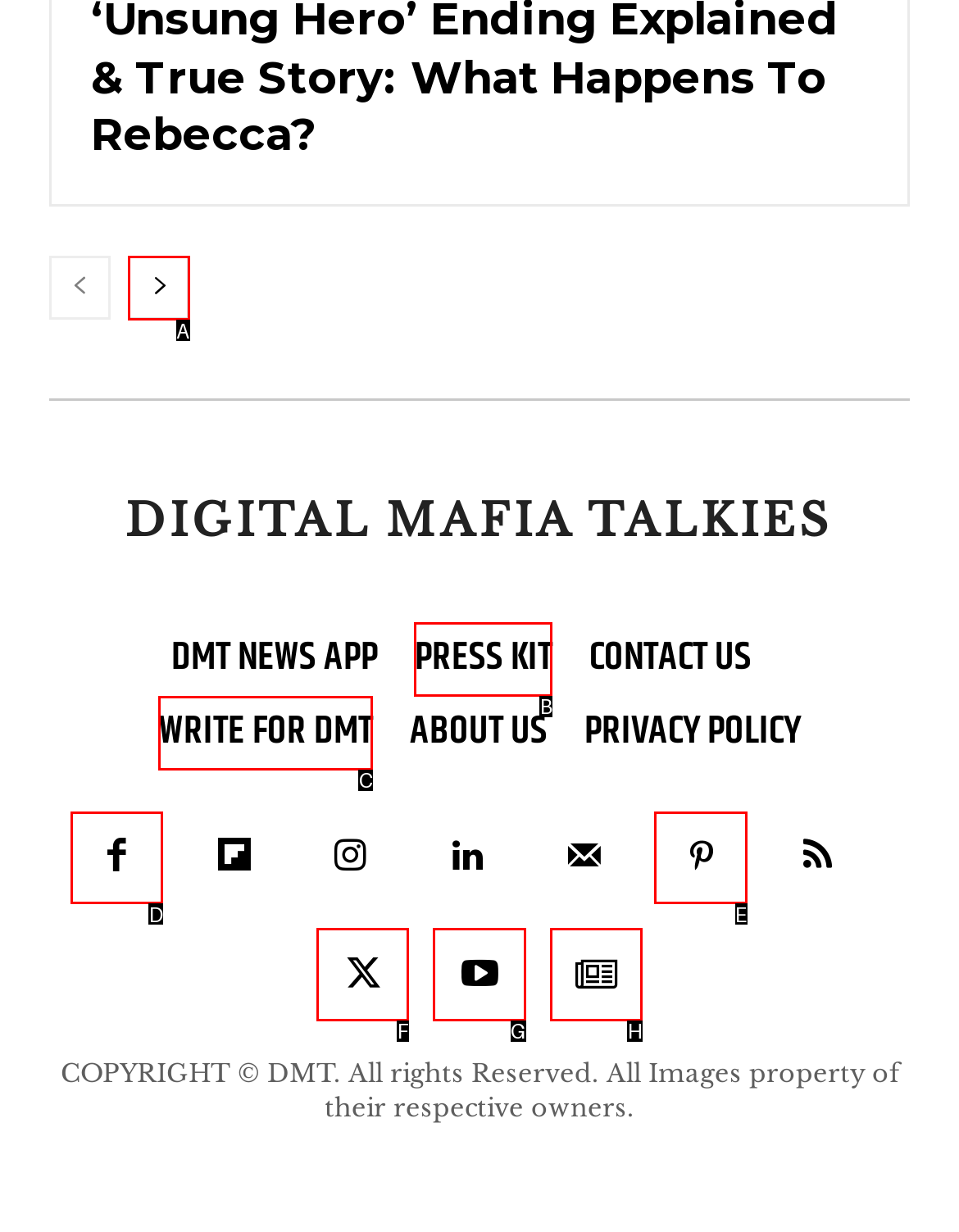Looking at the description: Write For DMT, identify which option is the best match and respond directly with the letter of that option.

C